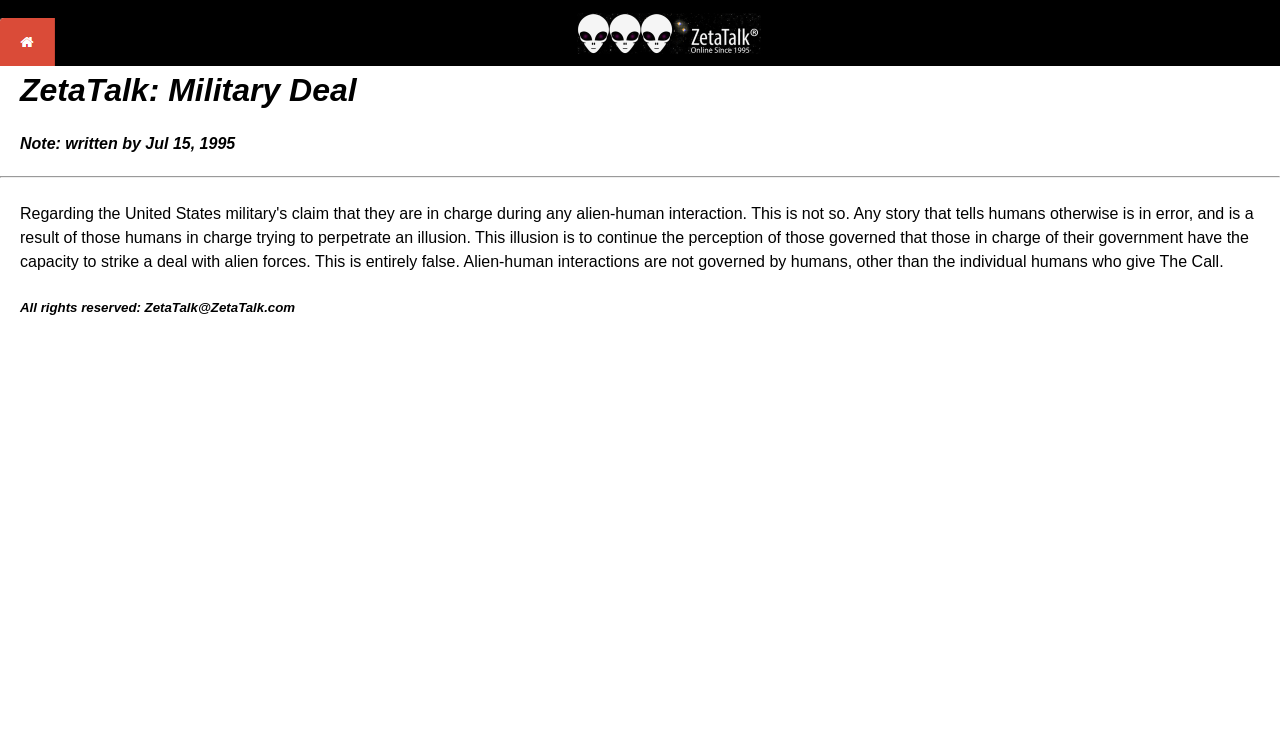Generate the title text from the webpage.

ZetaTalk: Military Deal
Note: written by Jul 15, 1995